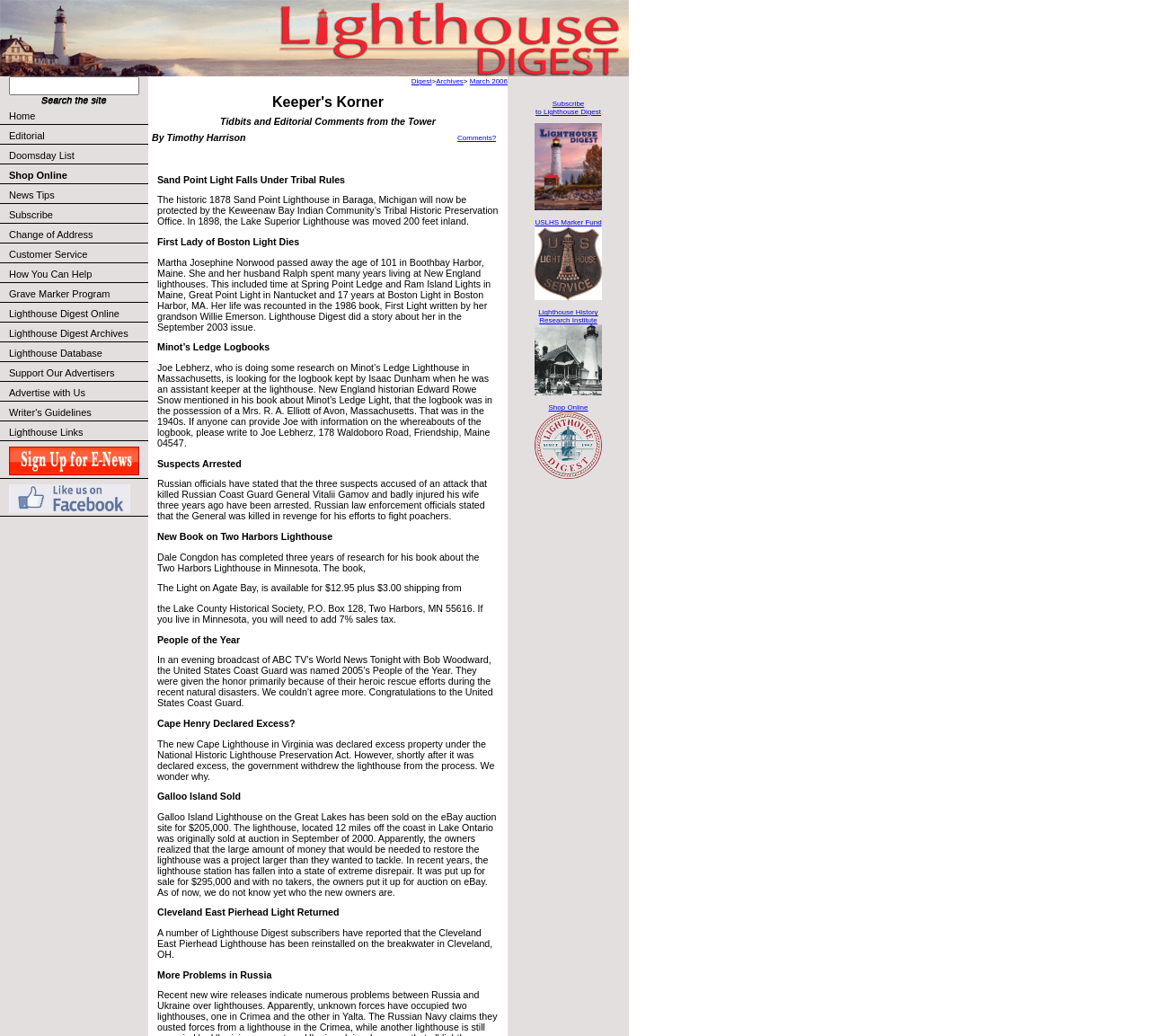Find the bounding box coordinates for the area that should be clicked to accomplish the instruction: "Read the Keeper's Korner".

[0.13, 0.089, 0.44, 0.108]